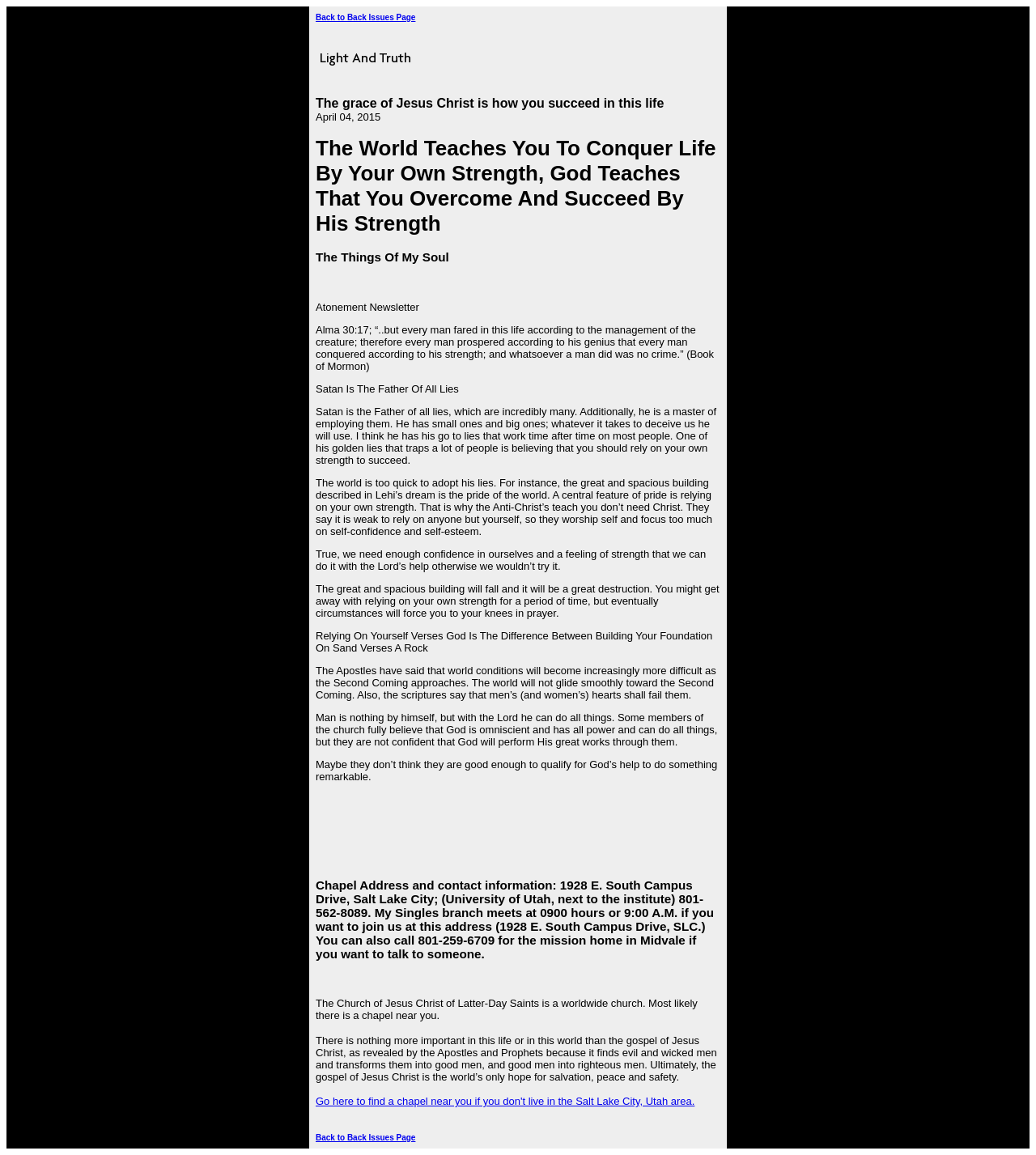Provide the bounding box coordinates of the UI element this sentence describes: "Back to Back Issues Page".

[0.305, 0.981, 0.401, 0.989]